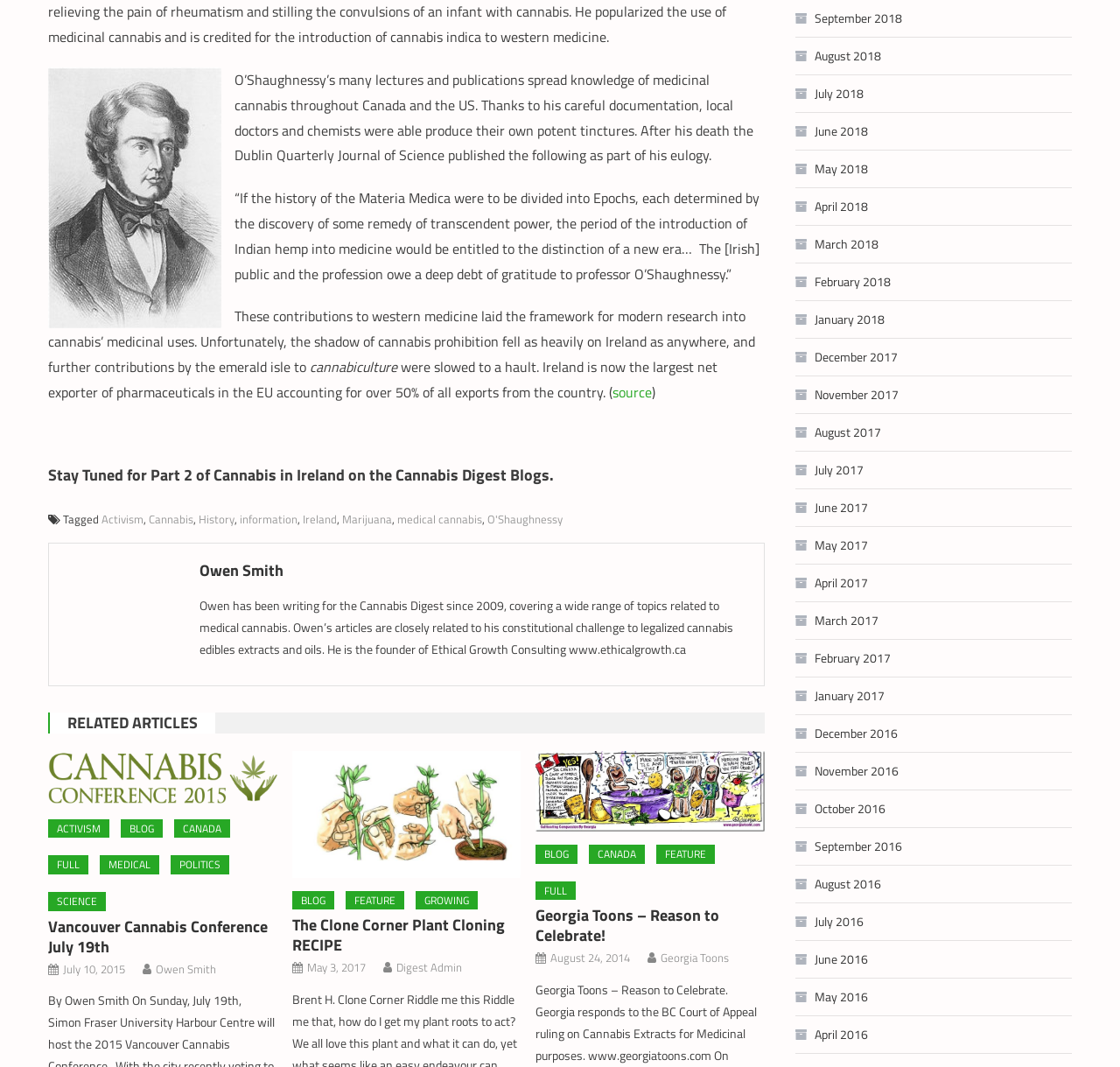Who is the founder of Ethical Growth Consulting?
Please give a detailed and thorough answer to the question, covering all relevant points.

The answer can be found in the section about Owen Smith, where it is mentioned that 'Owen is the founder of Ethical Growth Consulting www.ethicalgrowth.ca'.